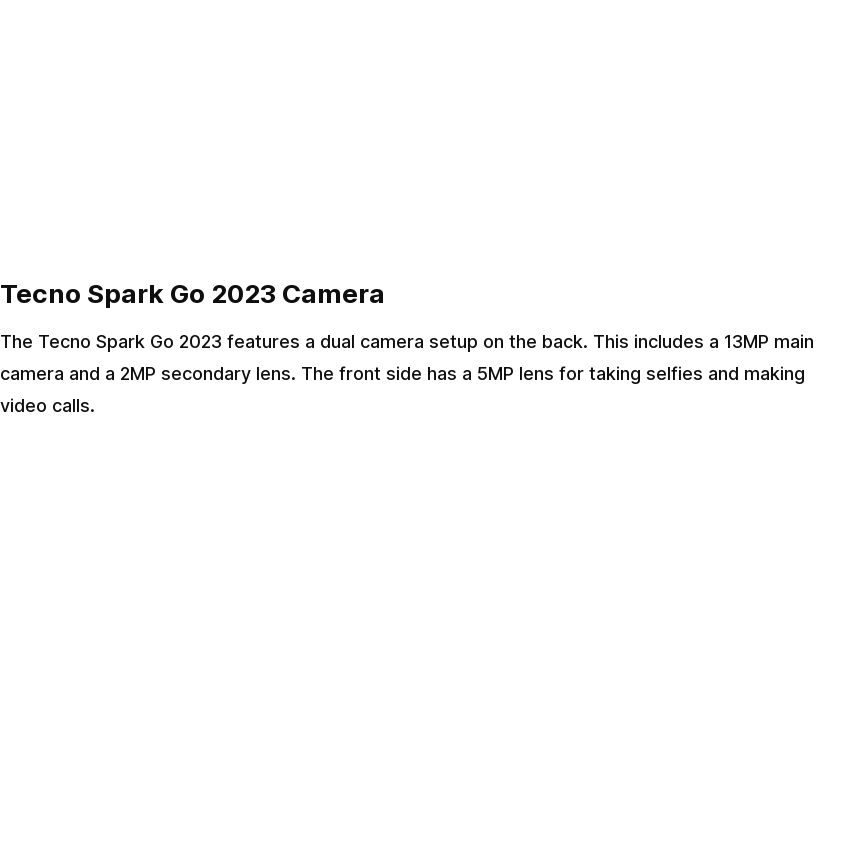Provide a comprehensive description of the image.

The image showcases the right side of the Tecno Spark Go 2023 smartphone, highlighting its modern design and features. Below the image, the content elaborates on the device's camera capabilities, including a dual camera setup on the back, featuring a 13MP main camera and a 2MP secondary lens, which allows for versatile photography options. Additionally, the front of the device includes a 5MP lens for selfies and video calls, catering to users who prioritize quality in their mobile photography experience. The overall aesthetic and functionality of the Tecno Spark Go 2023 make it an appealing choice for budget-conscious consumers looking for a reliable smartphone with solid camera performance.